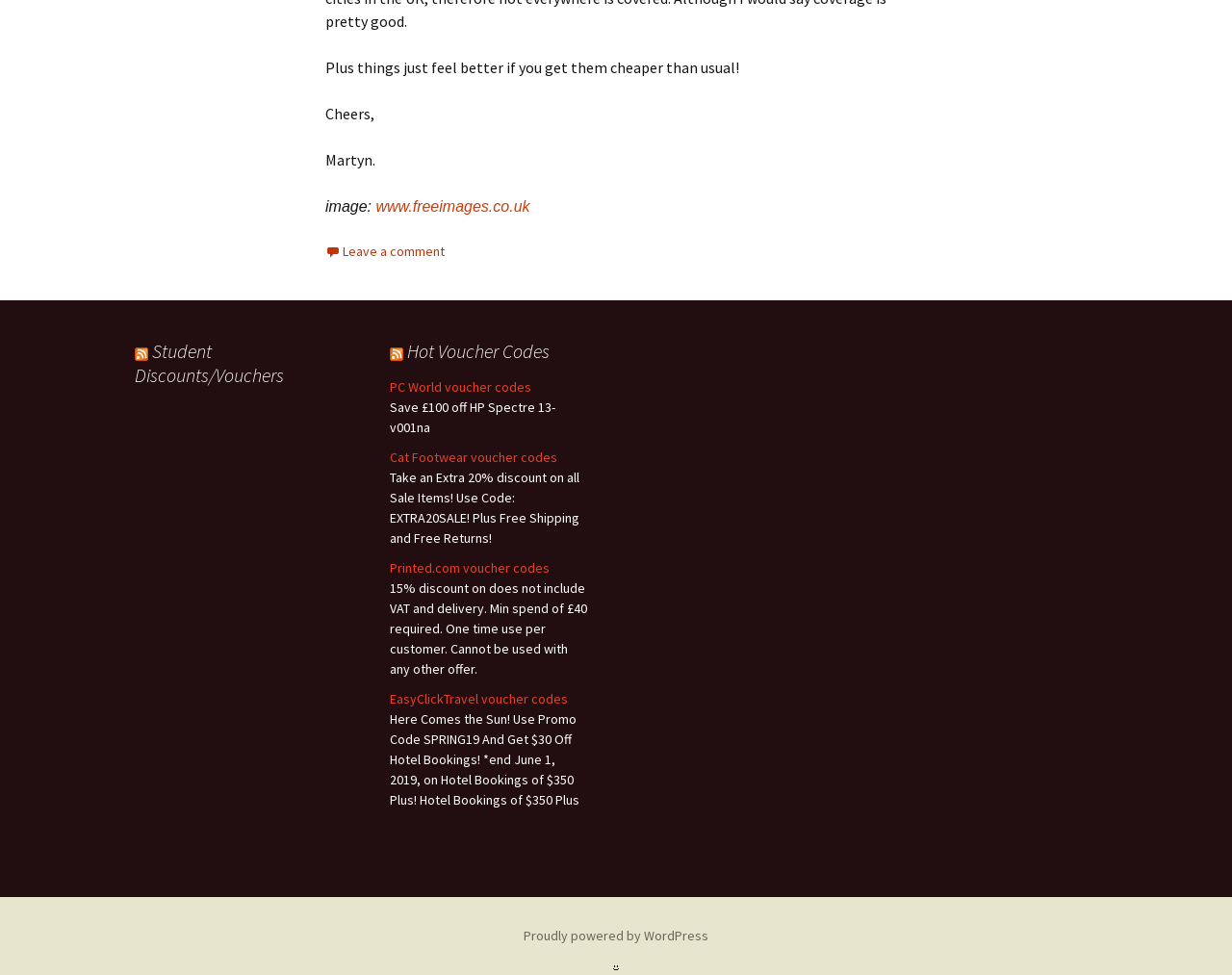Locate the bounding box coordinates of the UI element described by: "PC World voucher codes". Provide the coordinates as four float numbers between 0 and 1, formatted as [left, top, right, bottom].

[0.316, 0.388, 0.431, 0.406]